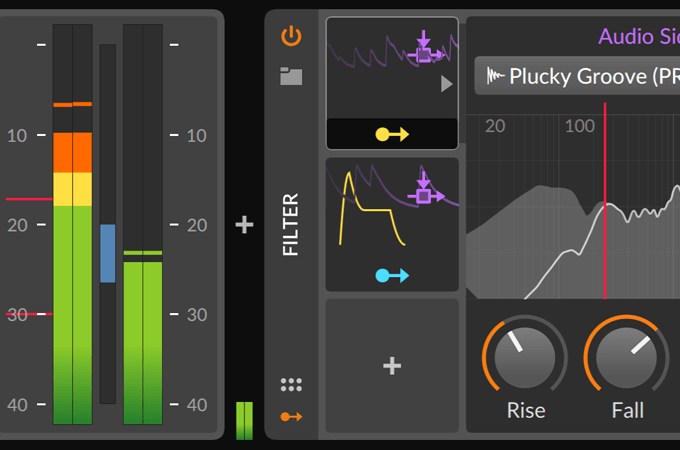Using the image as a reference, answer the following question in as much detail as possible:
What is the name of the sample audio in the 'Audio Signal' visualization?

The detailed visualization of the audio signal, titled 'Audio Signal', presents the waveforms and frequency response of a sample audio named 'Plucky Groove (PR)'.